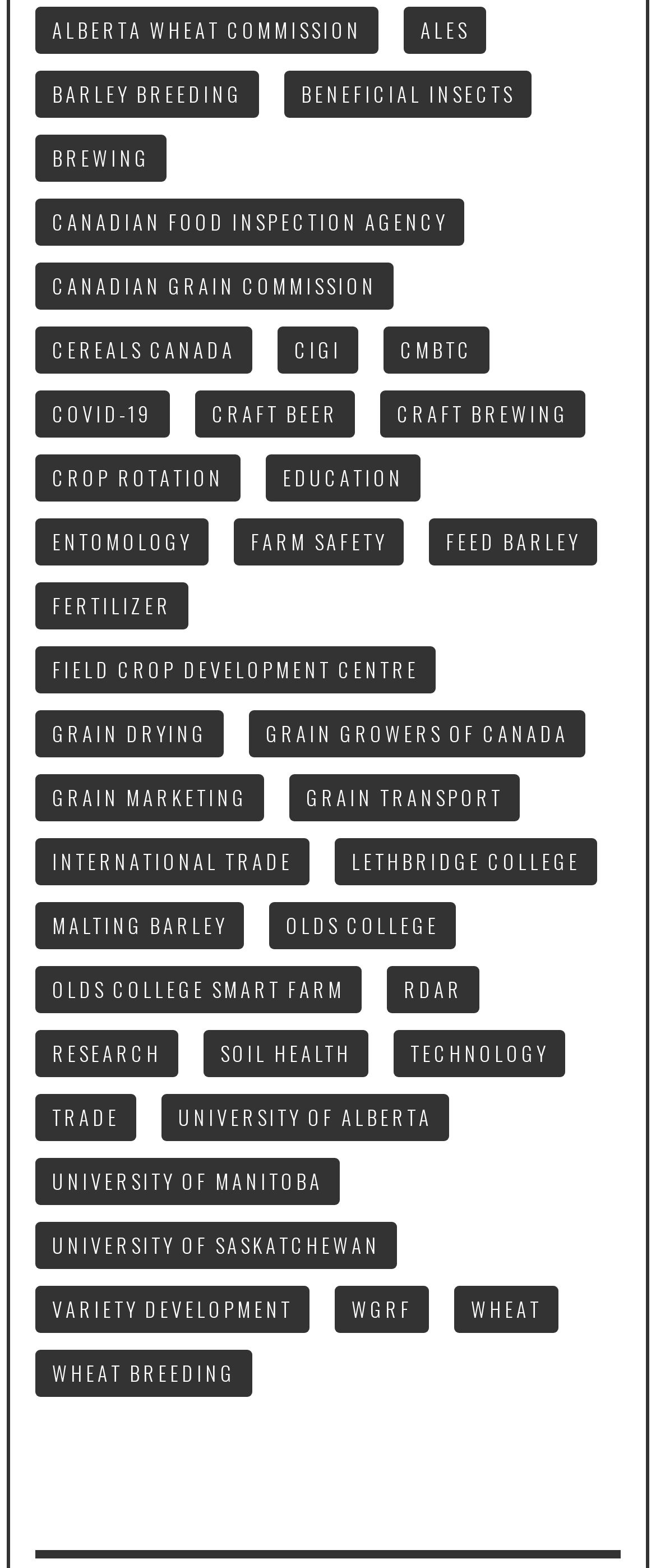Please specify the bounding box coordinates for the clickable region that will help you carry out the instruction: "Visit WHEAT BREEDING".

[0.054, 0.861, 0.384, 0.891]